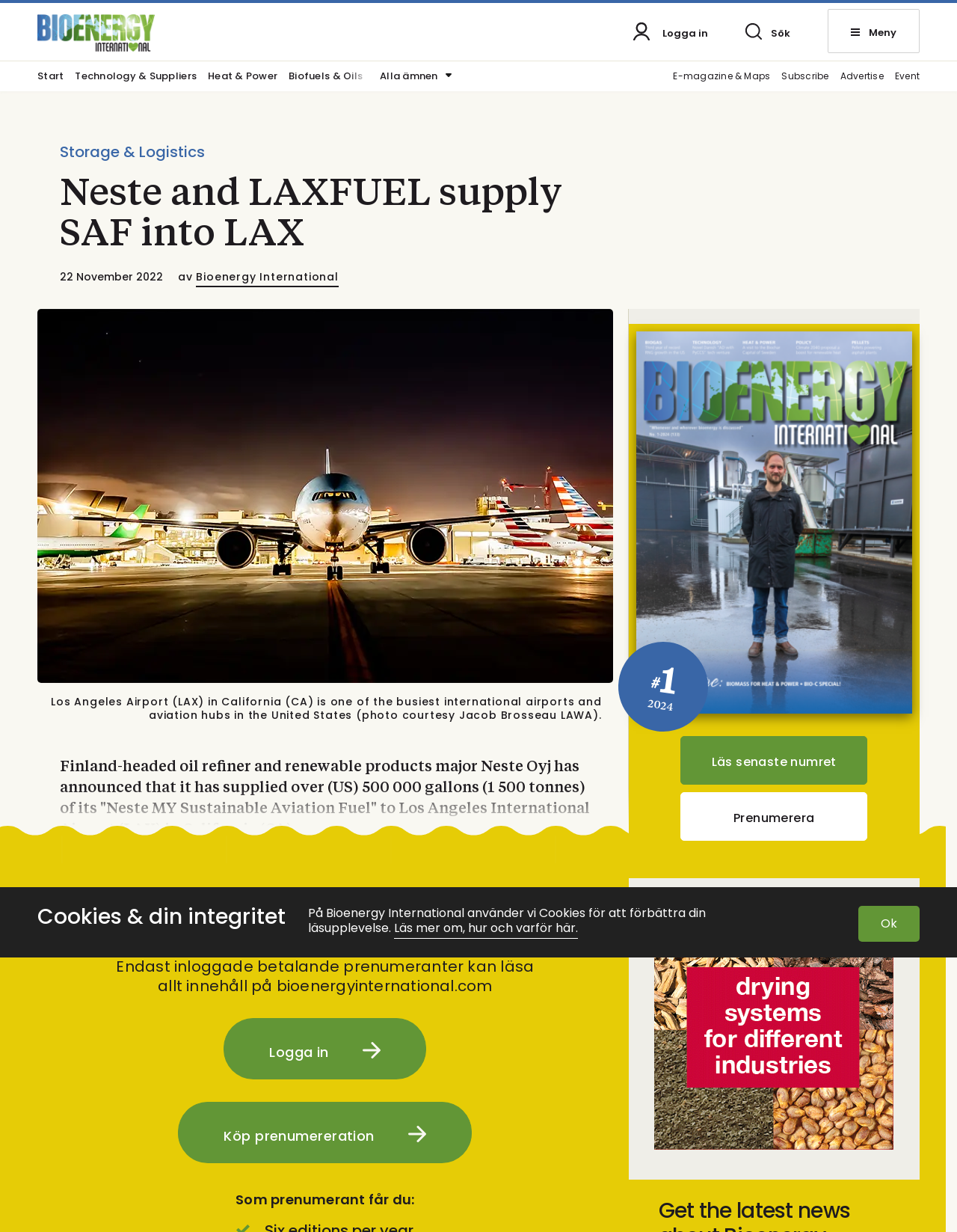Indicate the bounding box coordinates of the element that must be clicked to execute the instruction: "Read the article about Neste and LAXFUEL supply SAF into LAX". The coordinates should be given as four float numbers between 0 and 1, i.e., [left, top, right, bottom].

[0.062, 0.142, 0.633, 0.208]